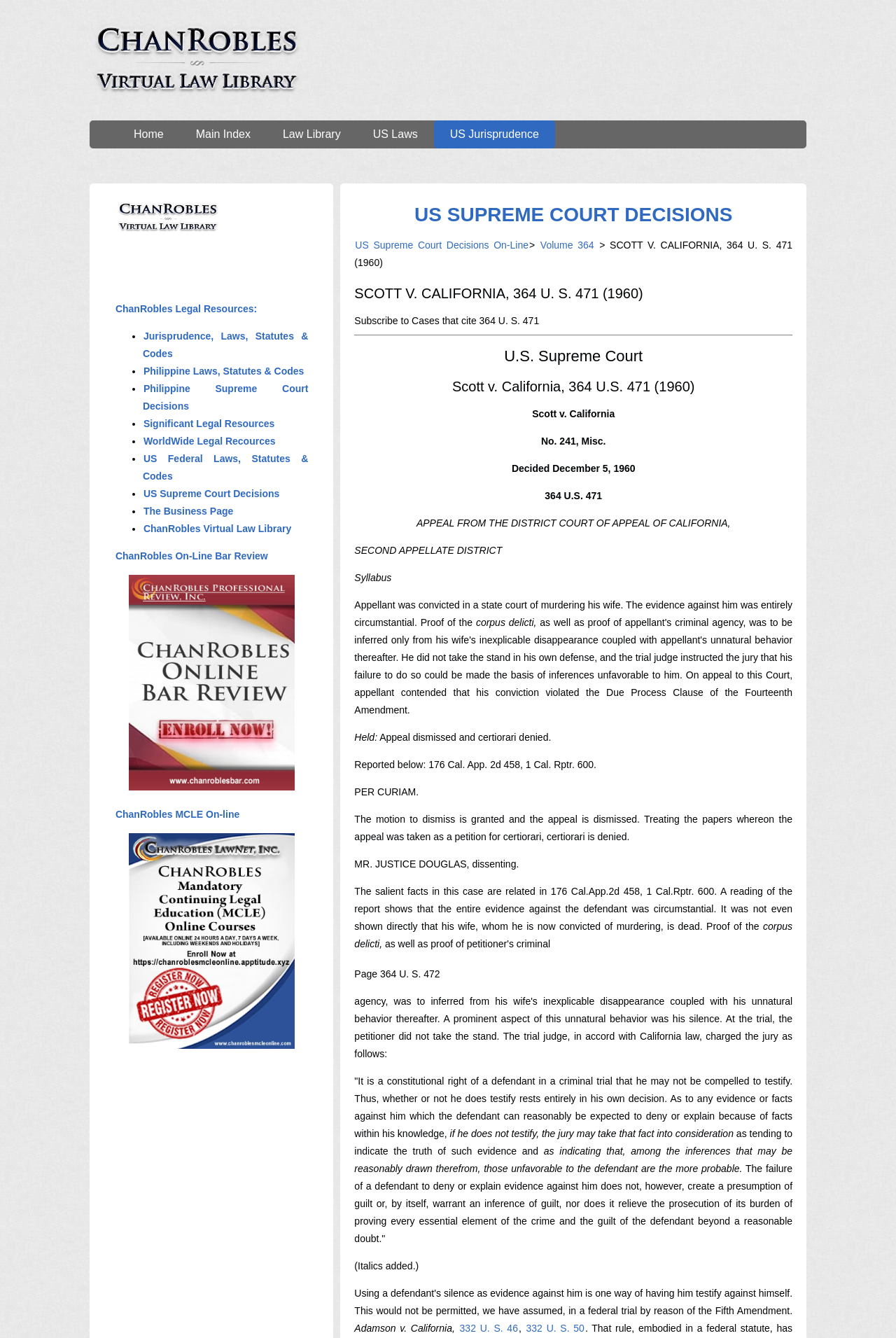What is the name of the website? Analyze the screenshot and reply with just one word or a short phrase.

ChanRobles